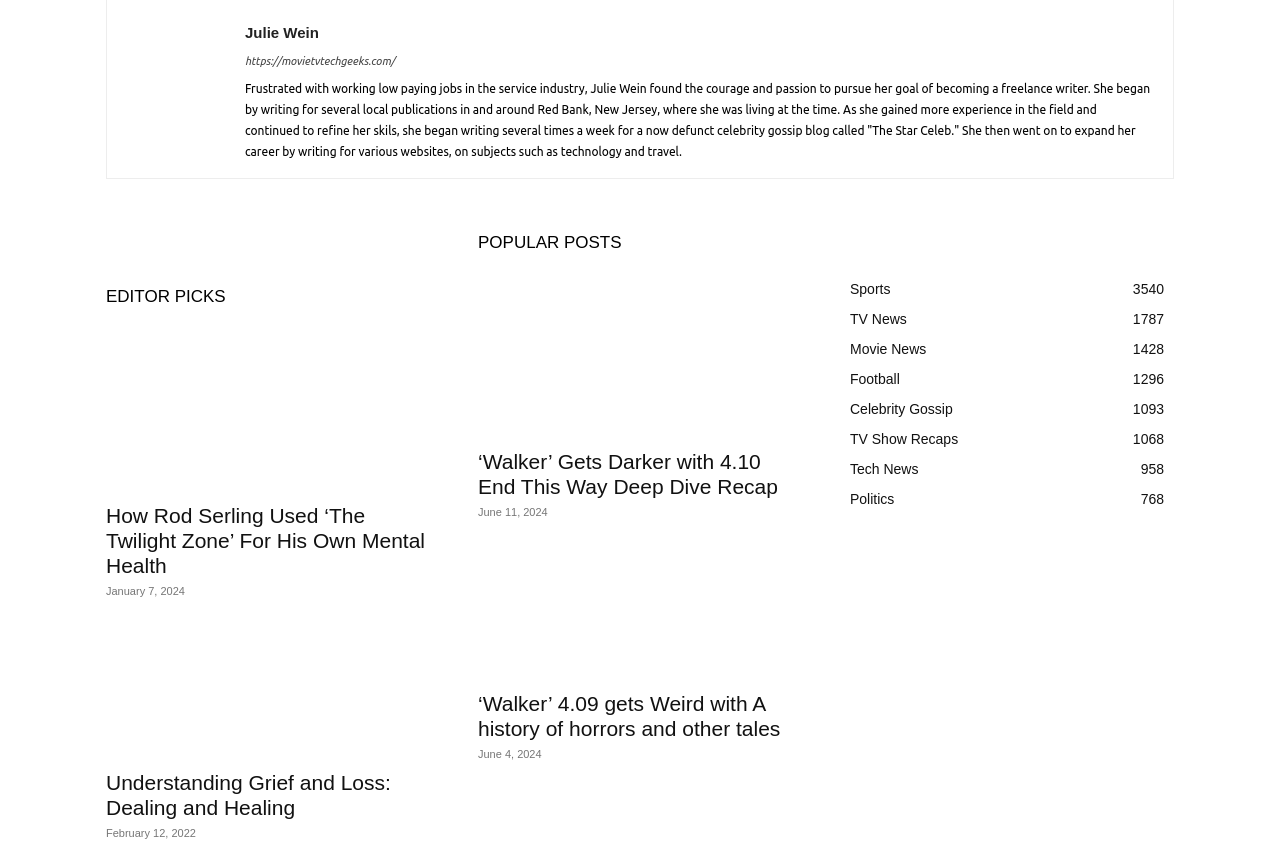What is the title of the first article under 'EDITOR PICKS'?
Please give a detailed and thorough answer to the question, covering all relevant points.

The first article under the 'EDITOR PICKS' section has a heading and a link with the same title, which is 'How Rod Serling Used ‘The Twilight Zone’ For His Own Mental Health'.